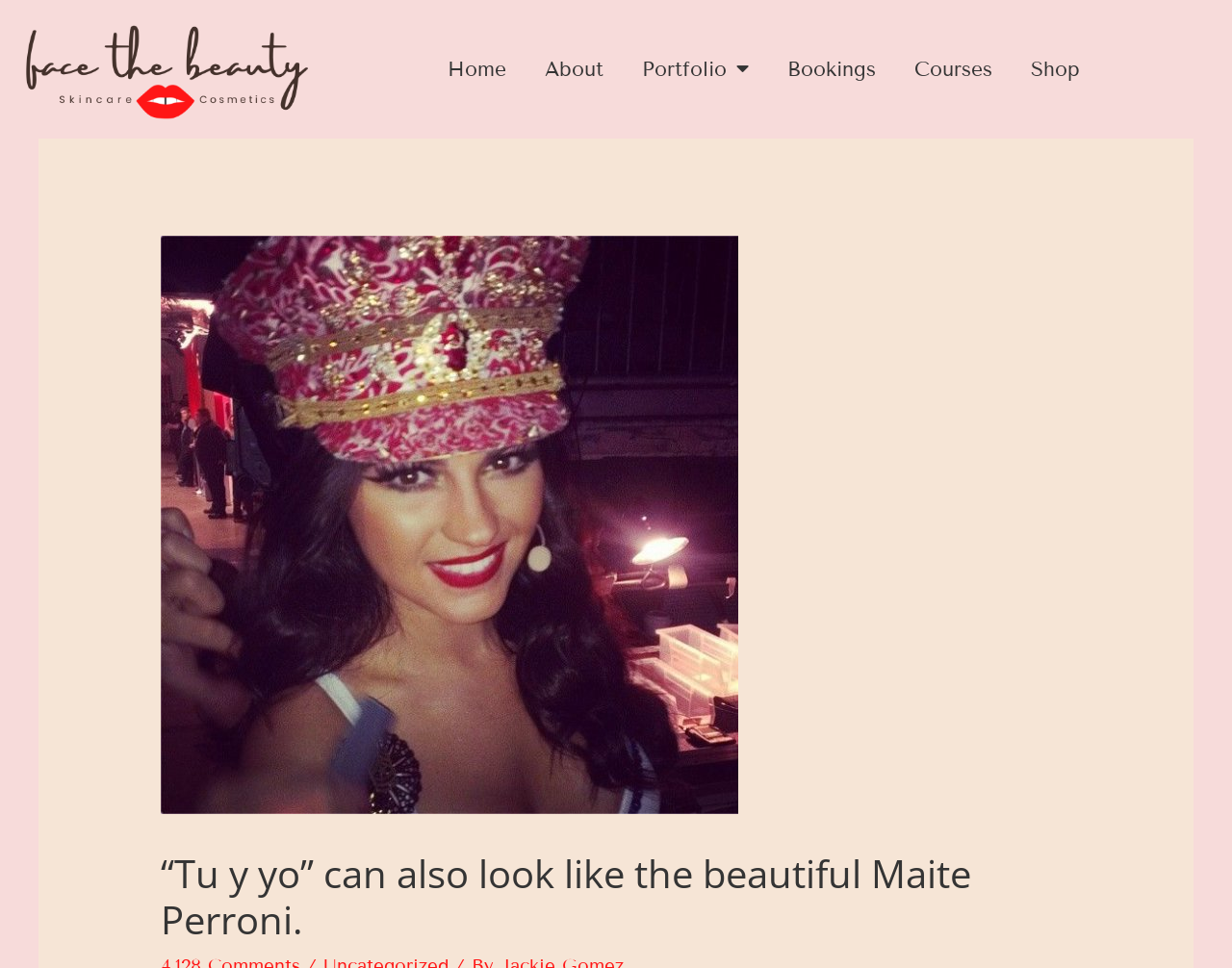Provide a short, one-word or phrase answer to the question below:
Is the 'Portfolio' menu item a dropdown?

Yes